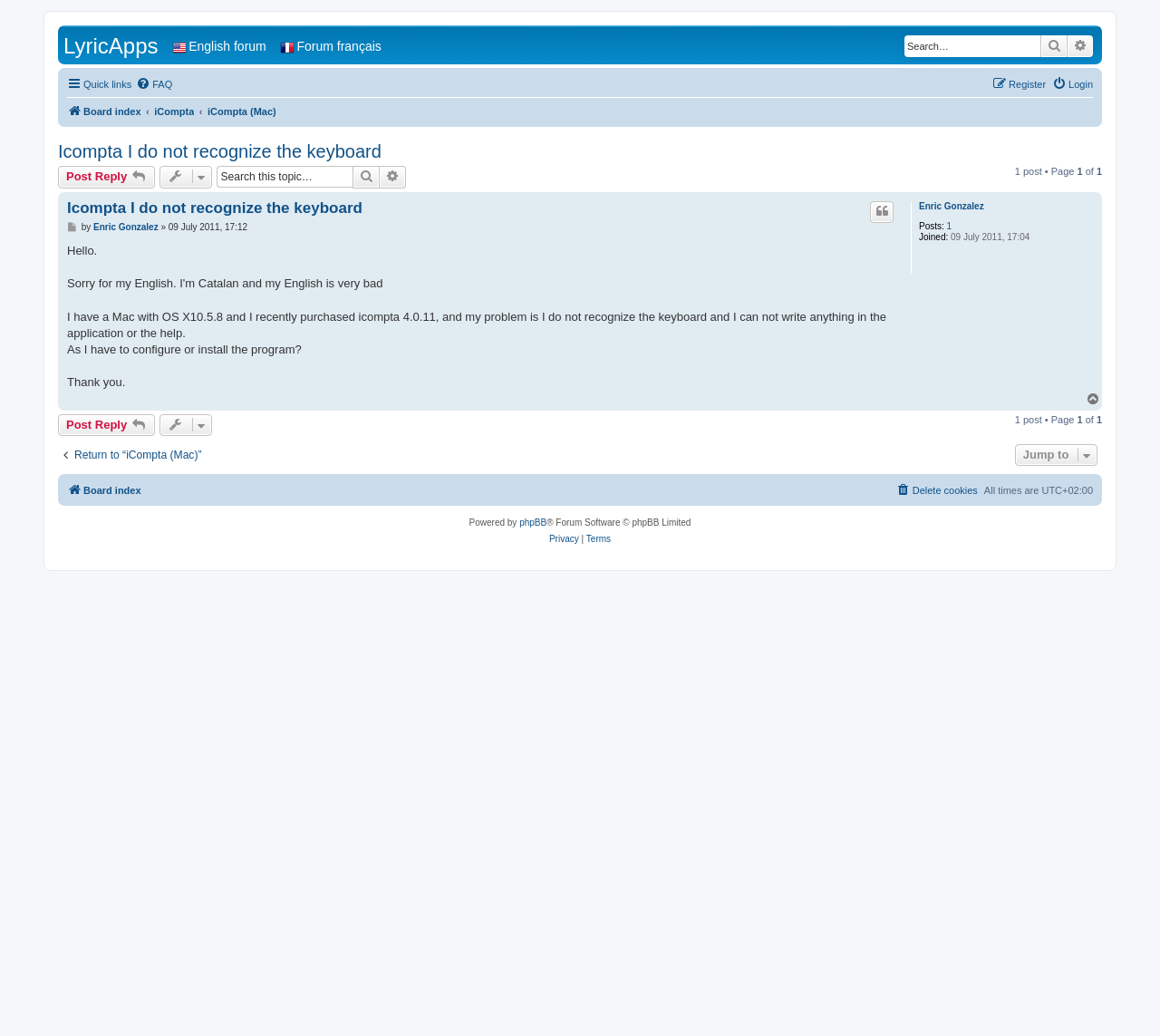Determine the bounding box coordinates for the element that should be clicked to follow this instruction: "Search for keywords". The coordinates should be given as four float numbers between 0 and 1, in the format [left, top, right, bottom].

[0.78, 0.034, 0.897, 0.055]